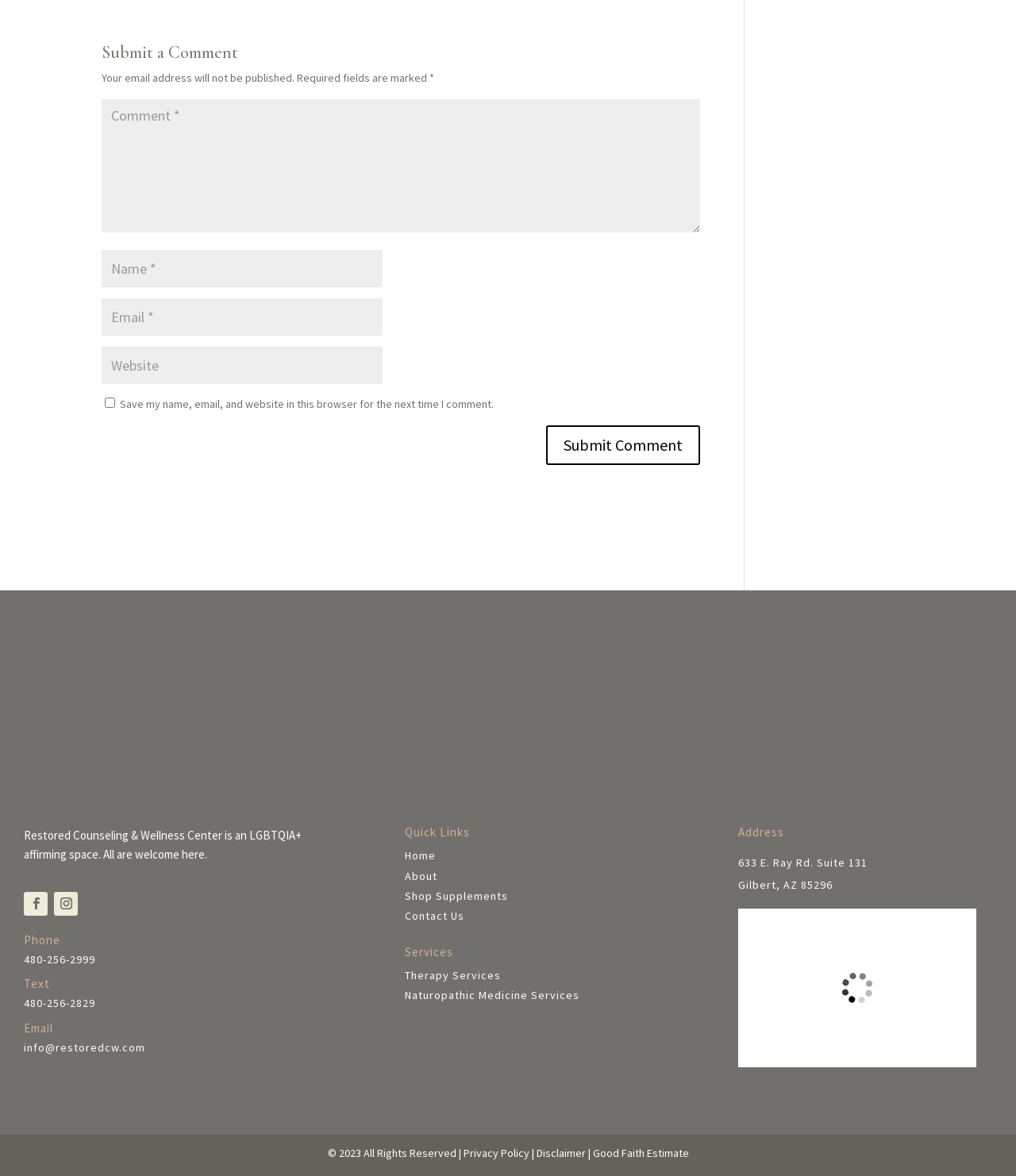Answer the following inquiry with a single word or phrase:
What is the phone number of the counseling center?

480-256-2999